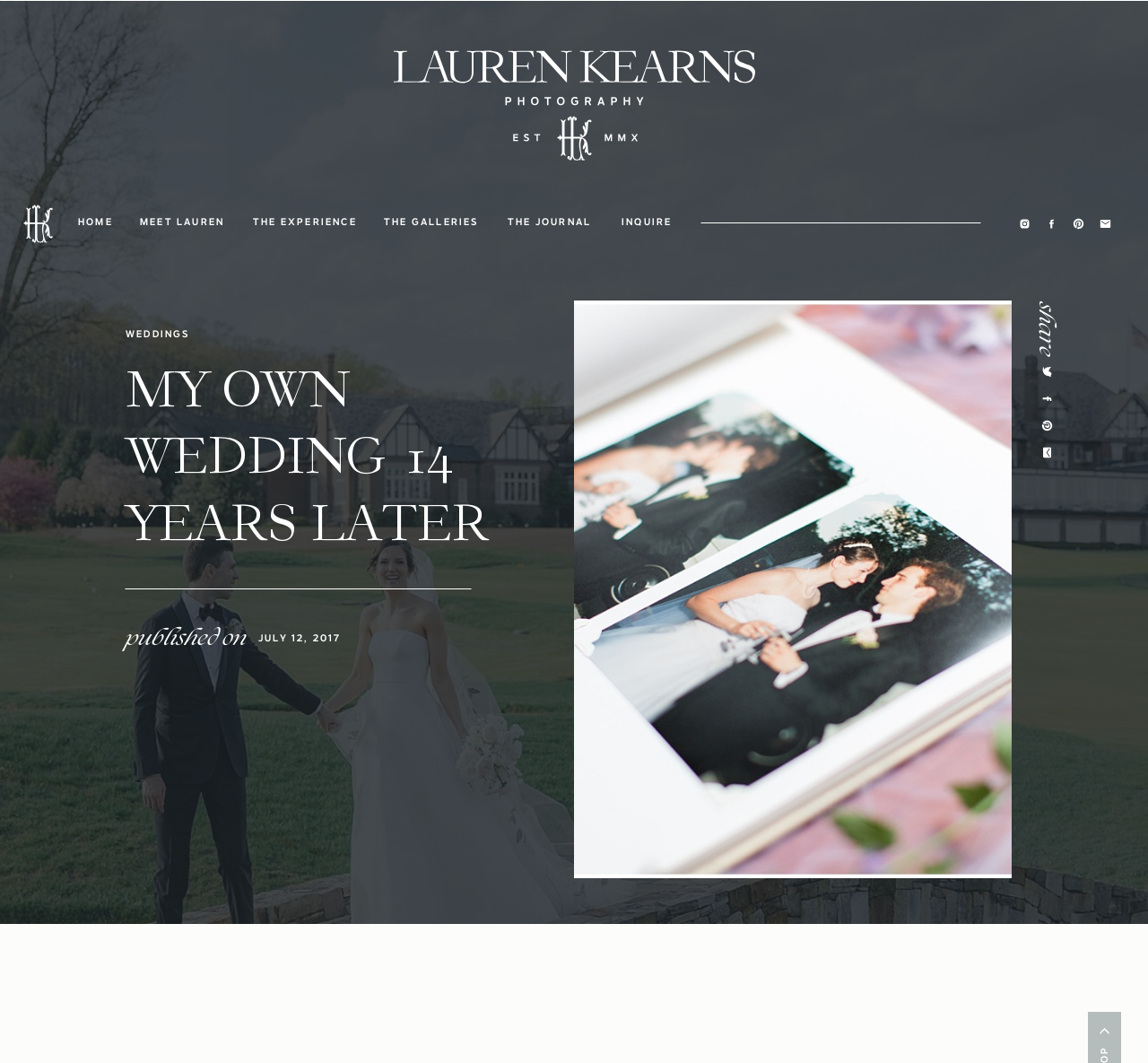Find the bounding box coordinates of the clickable area required to complete the following action: "Click on the HOME link".

[0.068, 0.203, 0.1, 0.218]